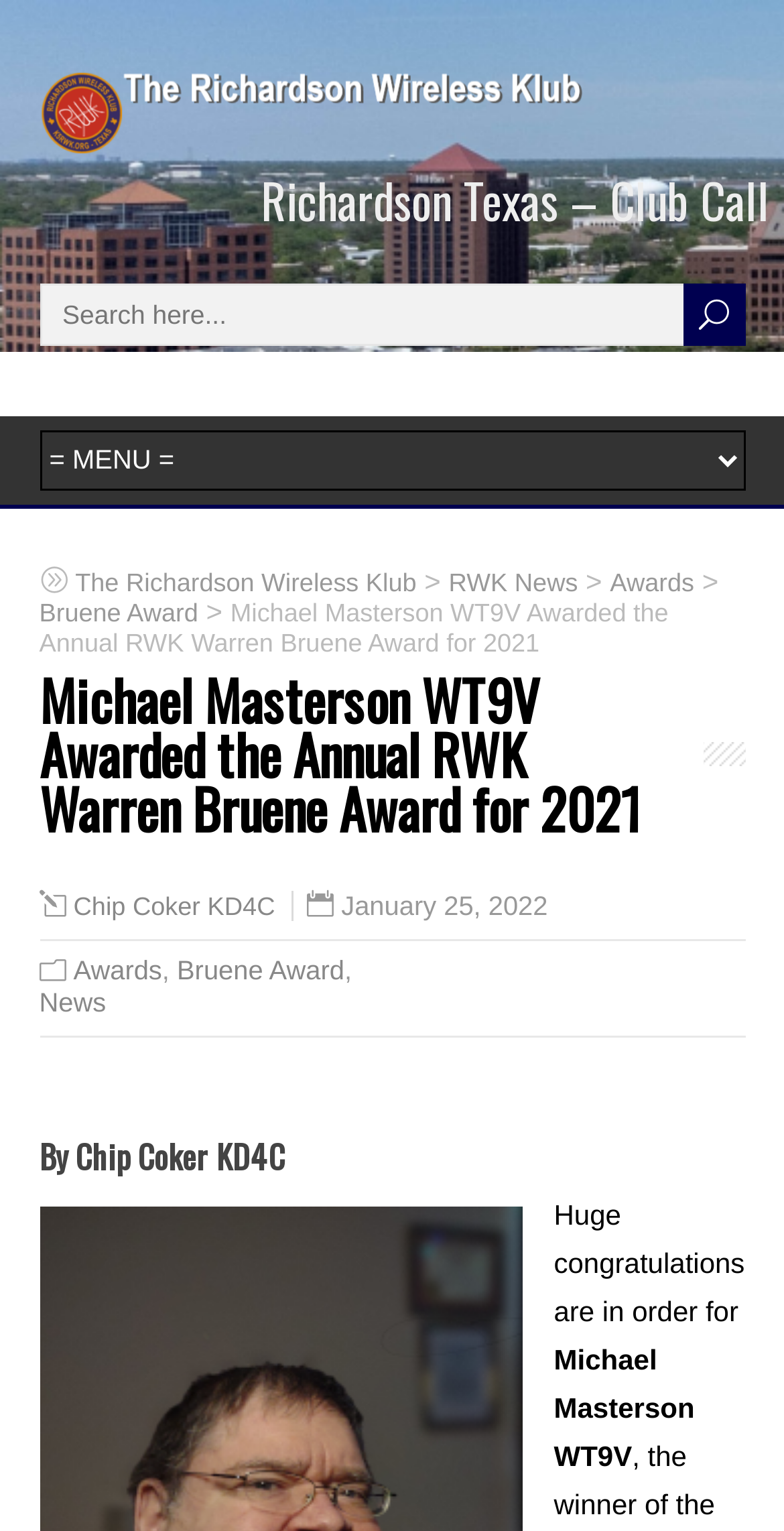Determine the bounding box coordinates of the region to click in order to accomplish the following instruction: "Click the FTC Logo". Provide the coordinates as four float numbers between 0 and 1, specifically [left, top, right, bottom].

None